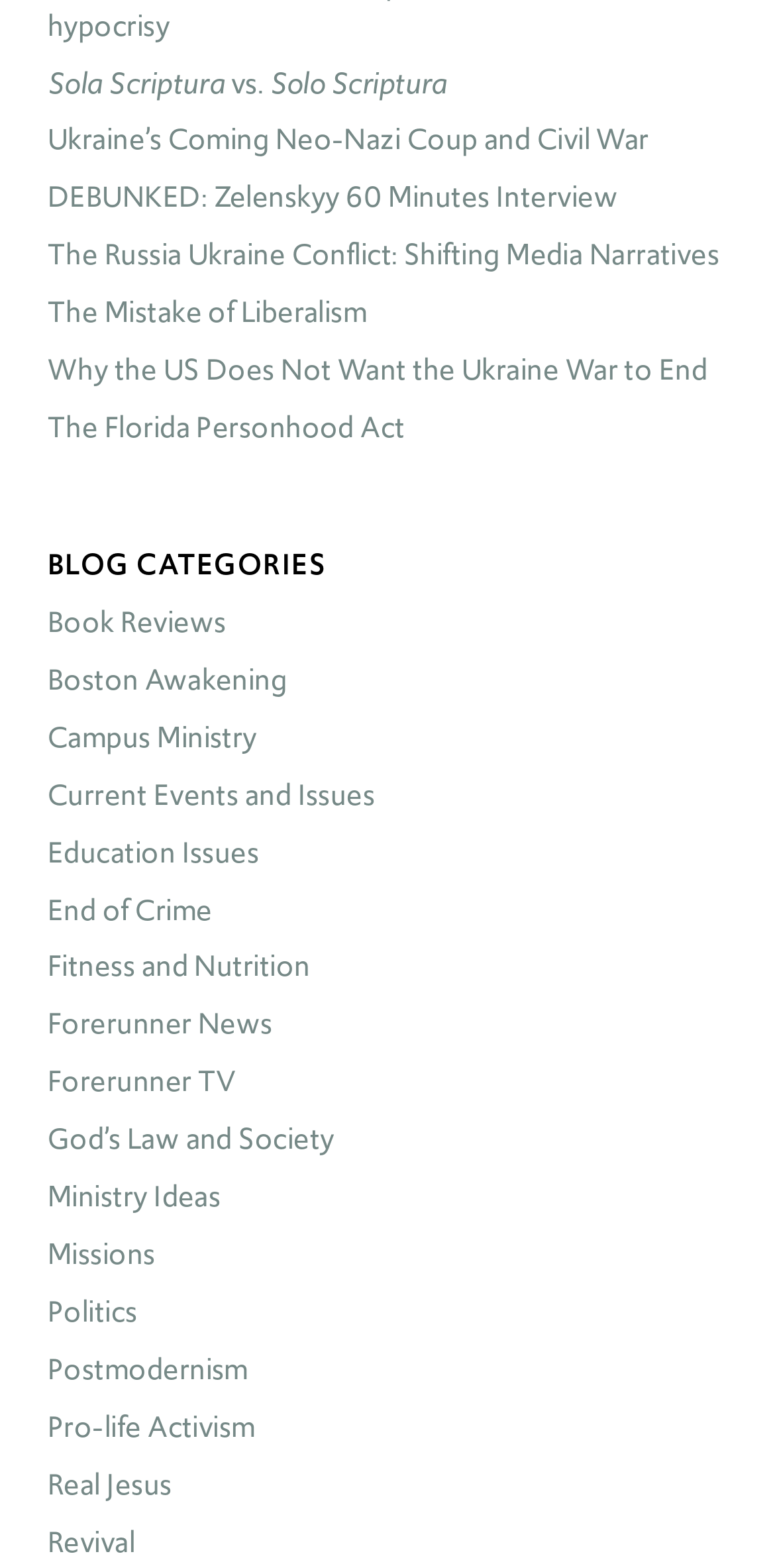Give a succinct answer to this question in a single word or phrase: 
How many articles are listed on the webpage?

7